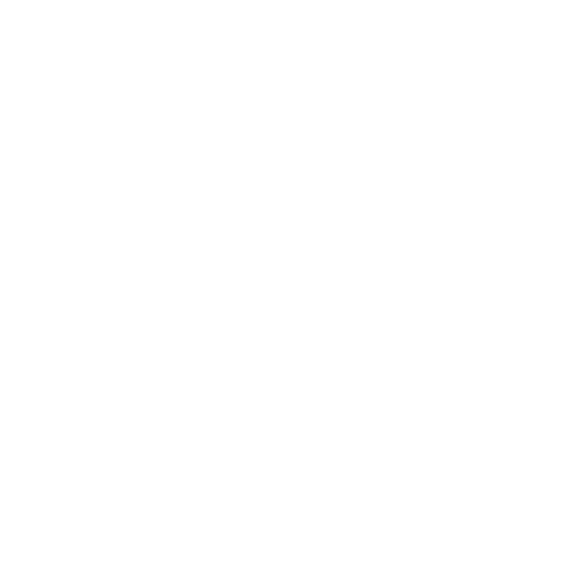Detail the scene depicted in the image with as much precision as possible.

This image showcases a sleek, modern design of a vaping device, likely related to the IQOS TEREA product line. The overall aesthetic is streamlined and sophisticated, appealing to contemporary vaping enthusiasts. Featuring a minimalist color palette, the device is displayed prominently, highlighting its innovative features and stylish form. This image is part of the promotional content for the 'IQOS TEREA Uzbekistan' product, which emphasizes quality and design in the realm of nicotine alternatives. The accompanying text may include product details, pricing, and features aimed at enhancing the user experience in the vaping community.